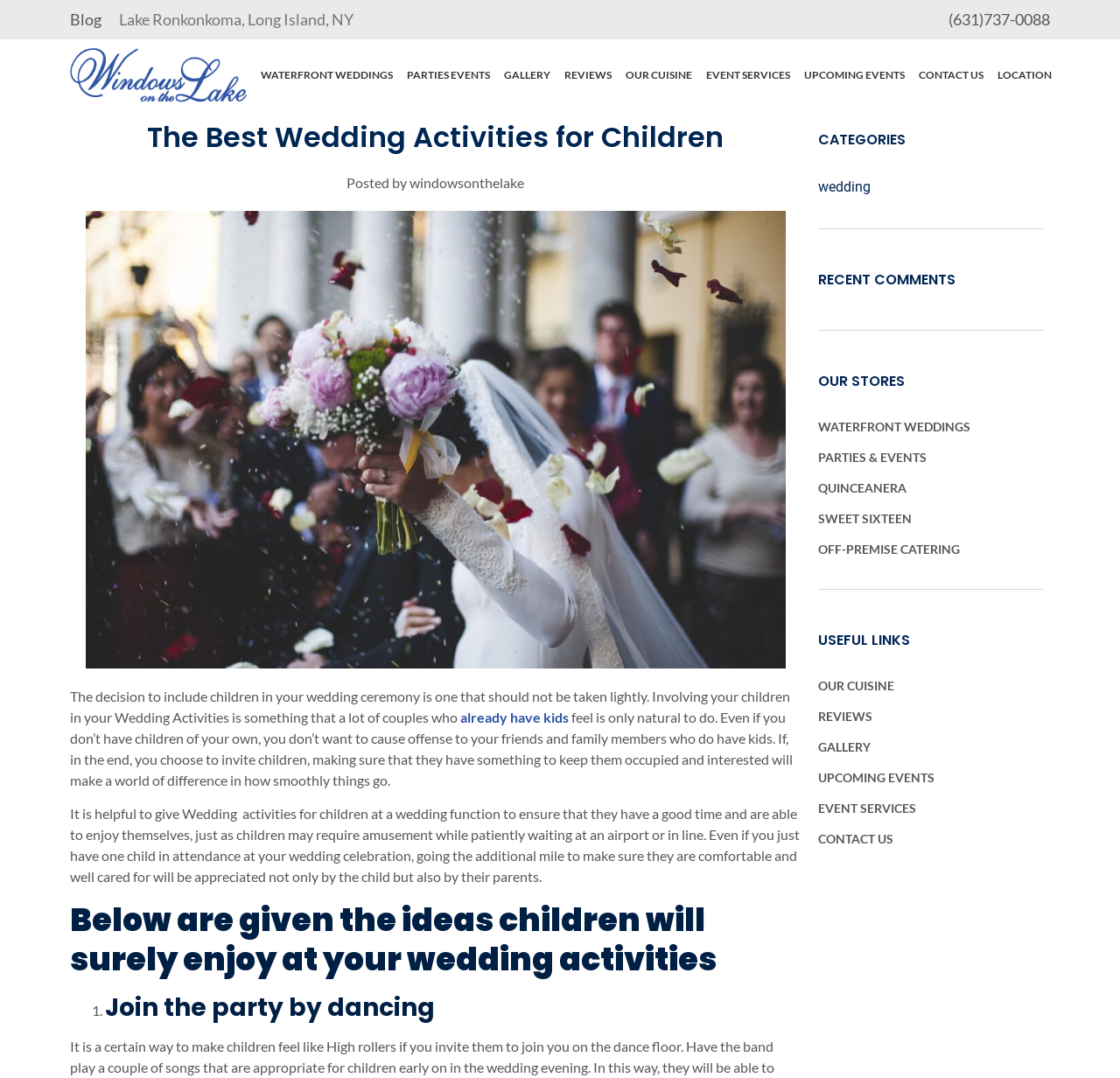Locate the UI element that matches the description already have kids in the webpage screenshot. Return the bounding box coordinates in the format (top-left x, top-left y, bottom-right x, bottom-right y), with values ranging from 0 to 1.

[0.411, 0.657, 0.508, 0.673]